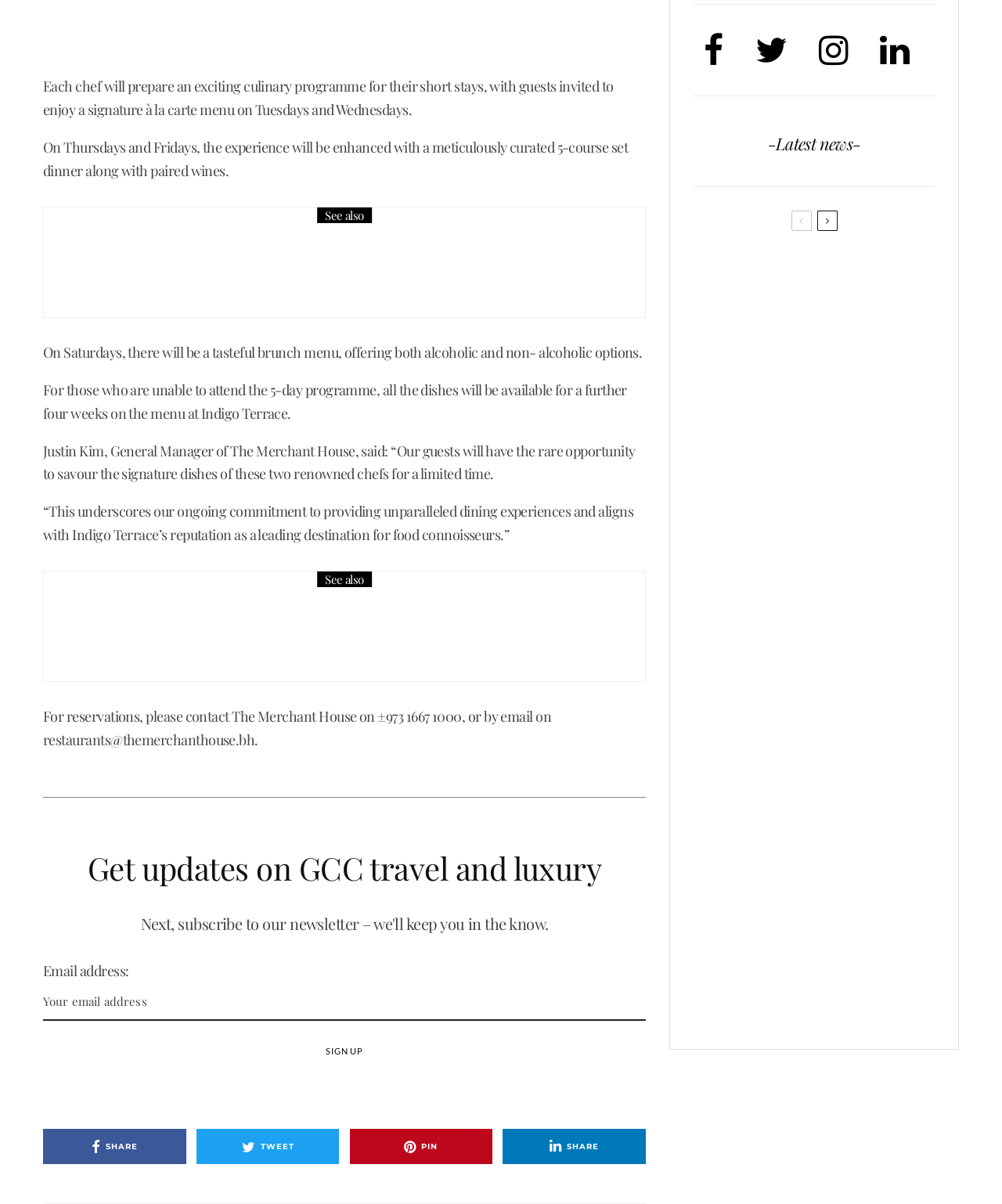Determine the bounding box coordinates of the clickable region to follow the instruction: "Get more information about Bahrain 24-hour shisha and late night hookah".

[0.059, 0.185, 0.138, 0.25]